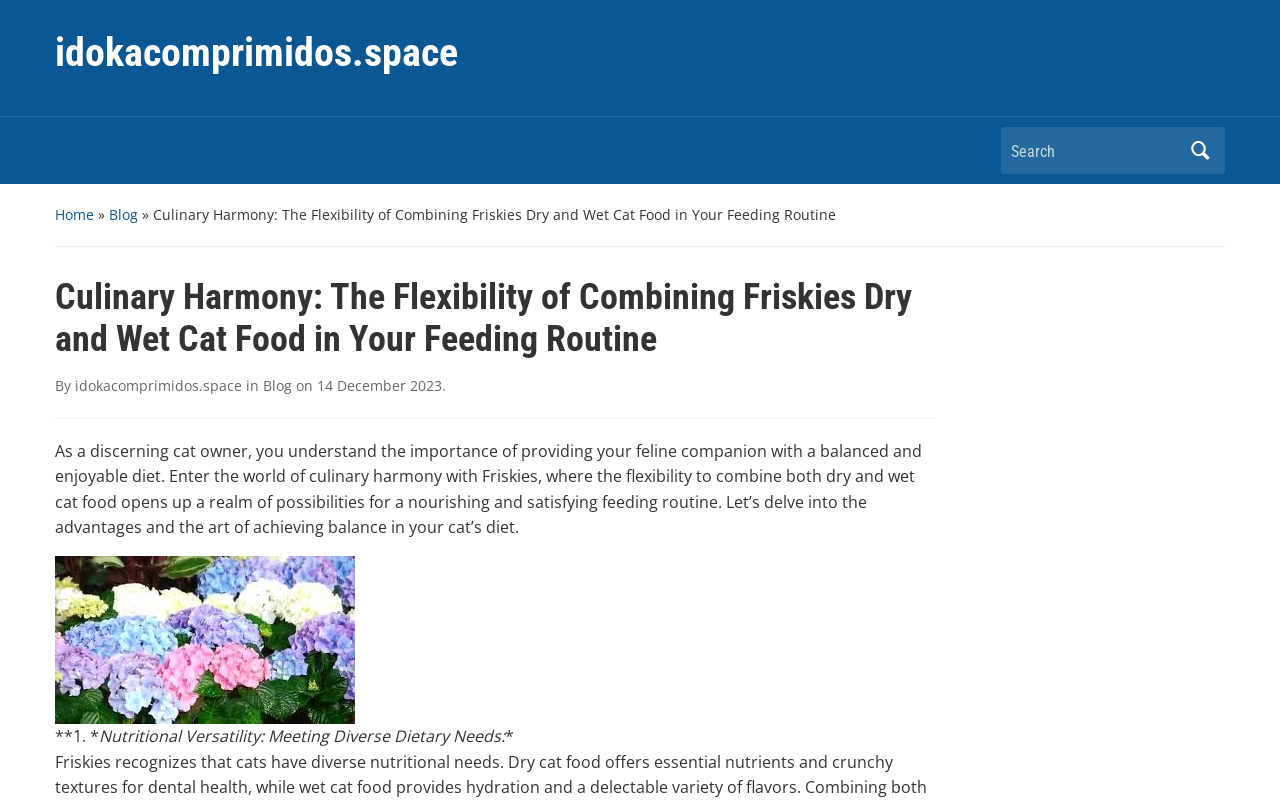Find the bounding box coordinates of the element to click in order to complete the given instruction: "read this article."

[0.12, 0.255, 0.653, 0.279]